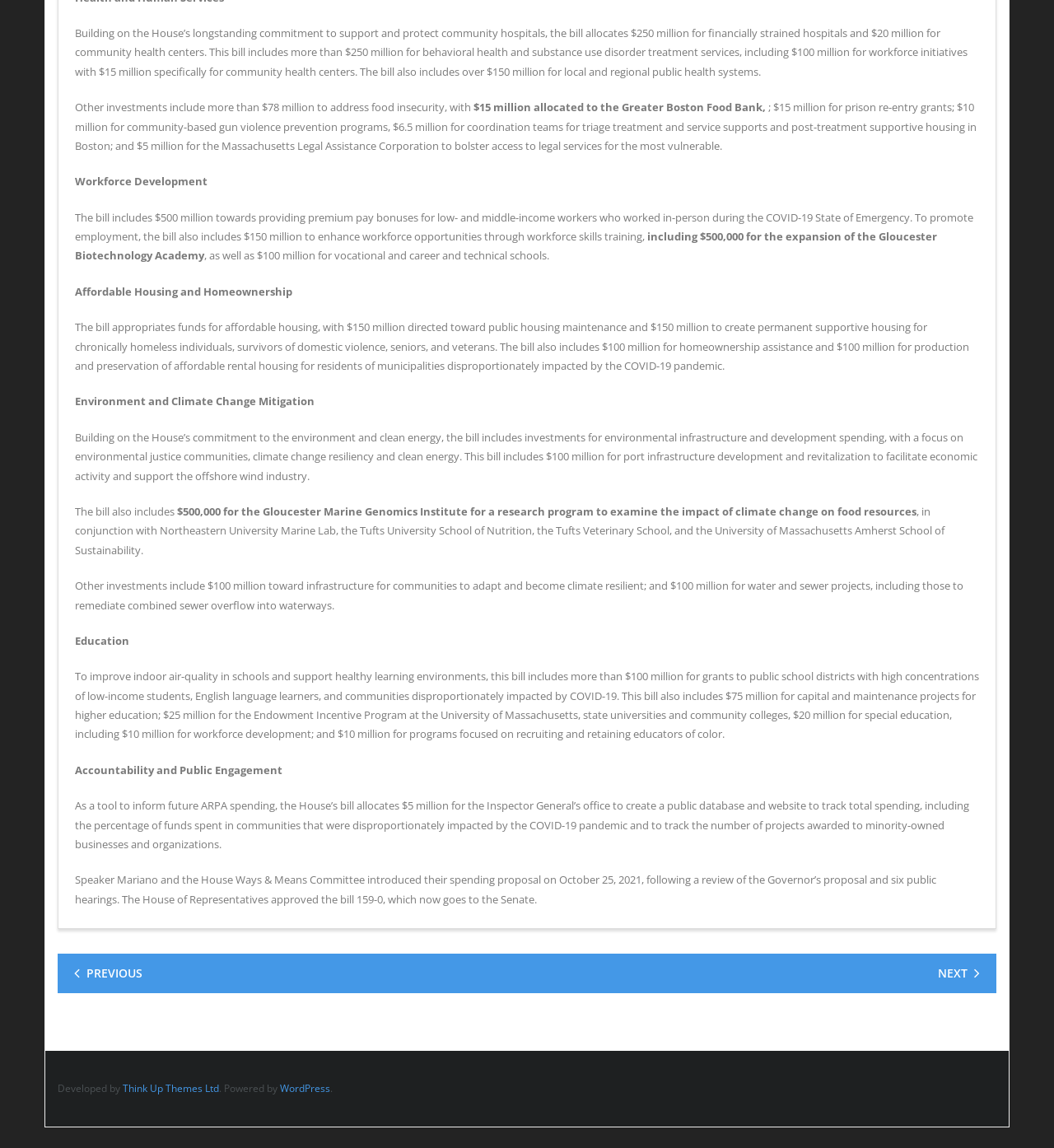Find the bounding box coordinates for the HTML element specified by: "Next".

[0.884, 0.836, 0.93, 0.86]